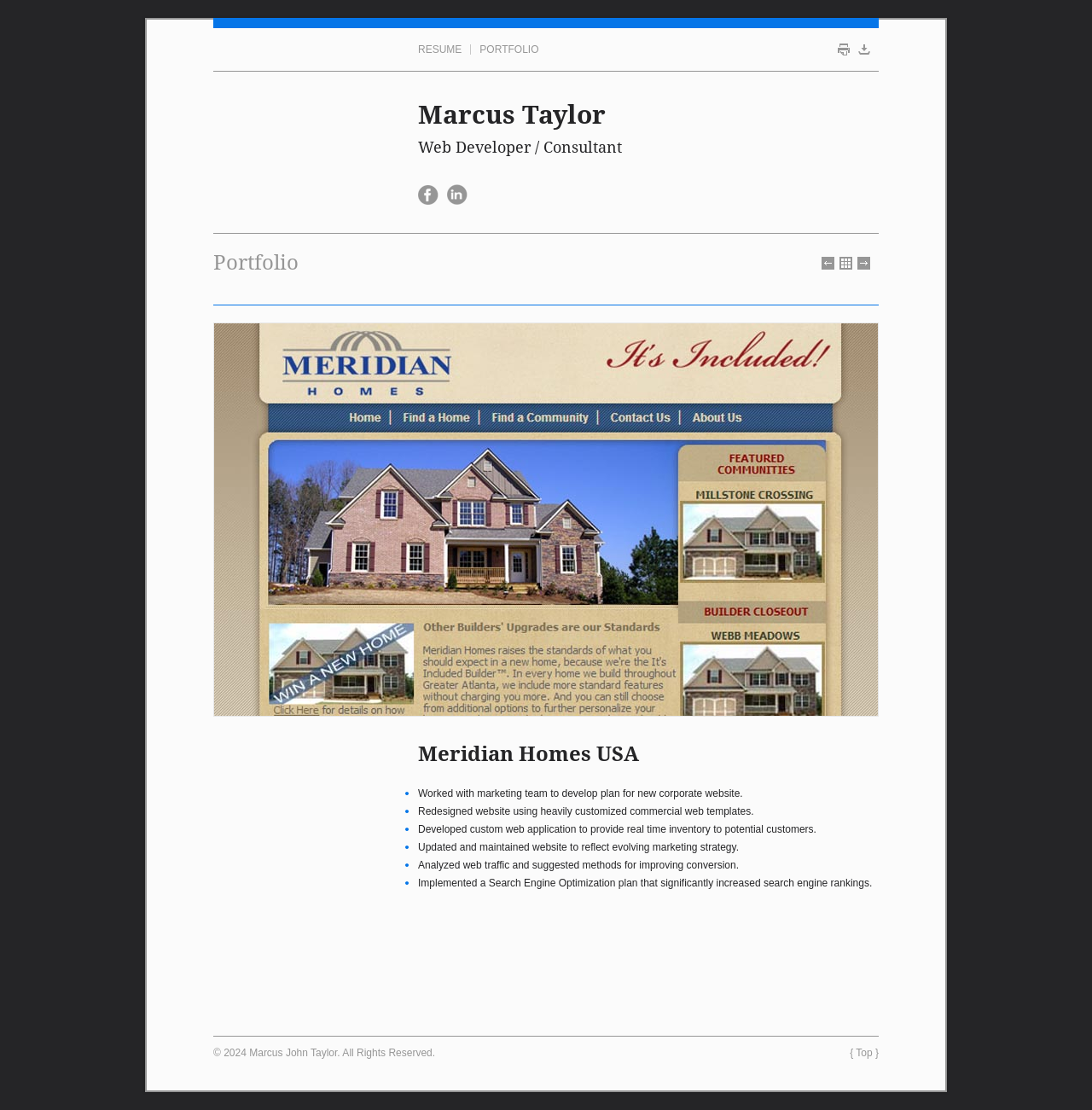Provide a brief response to the question below using one word or phrase:
What is the copyright year mentioned on the webpage?

2024